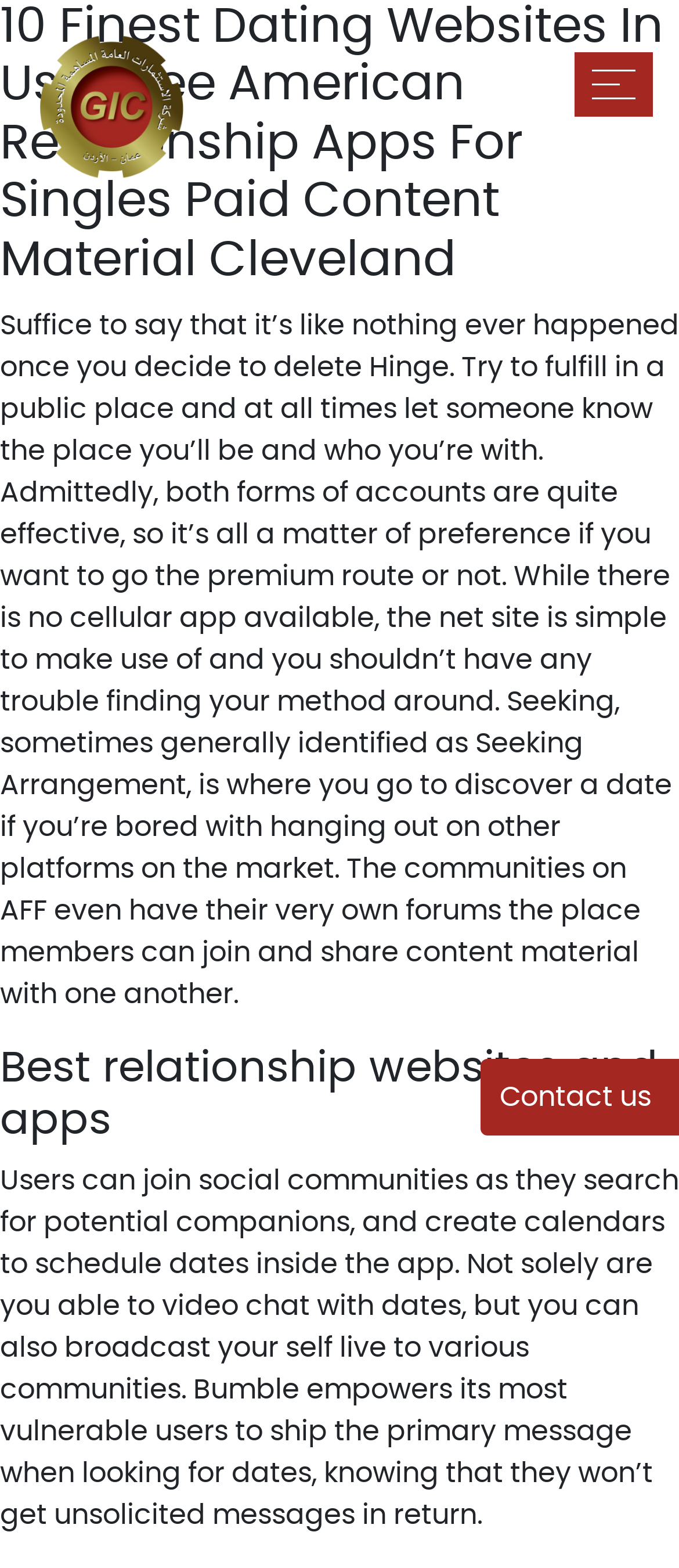Refer to the image and offer a detailed explanation in response to the question: What is the topic of the webpage?

Based on the content of the webpage, it appears to be discussing various dating websites and apps, including their features and benefits.